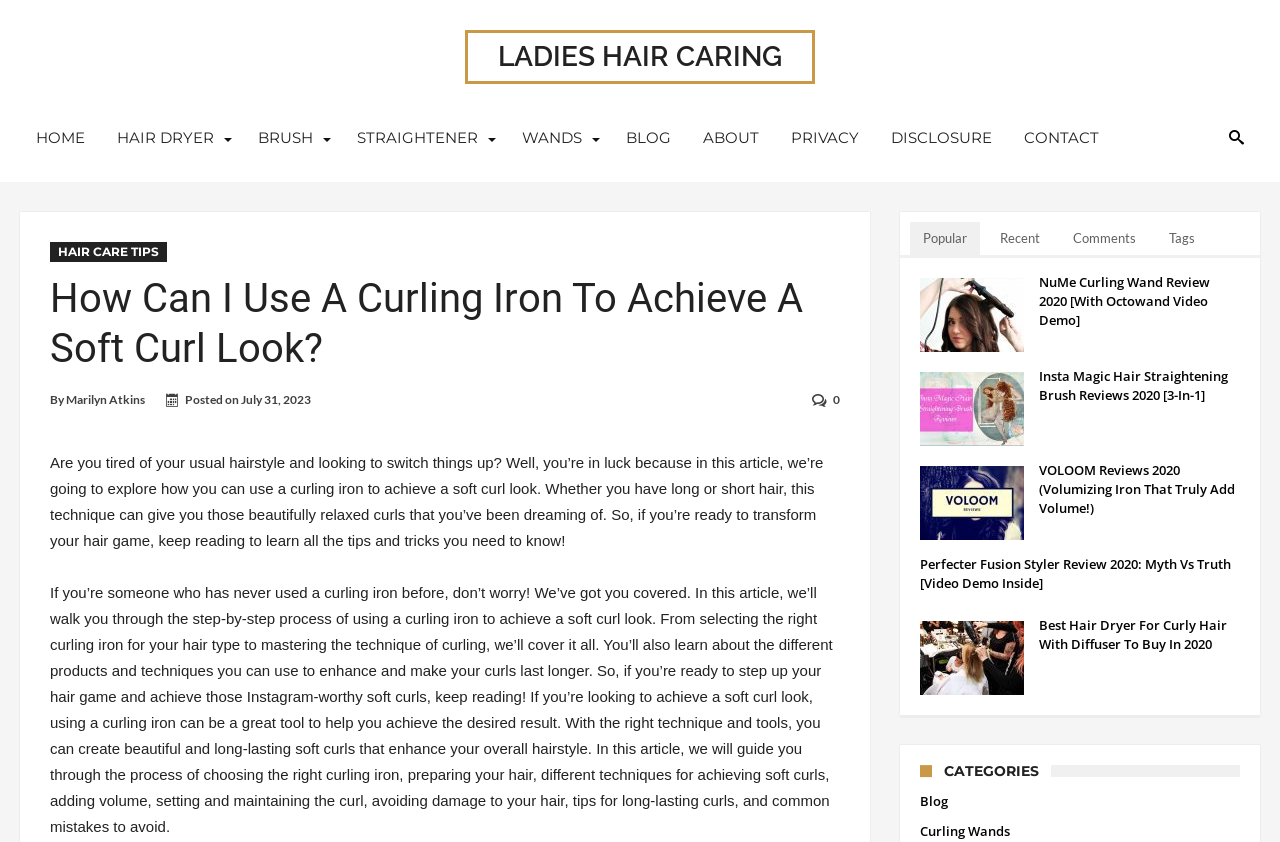Using a single word or phrase, answer the following question: 
What is the author of this article?

Marilyn Atkins